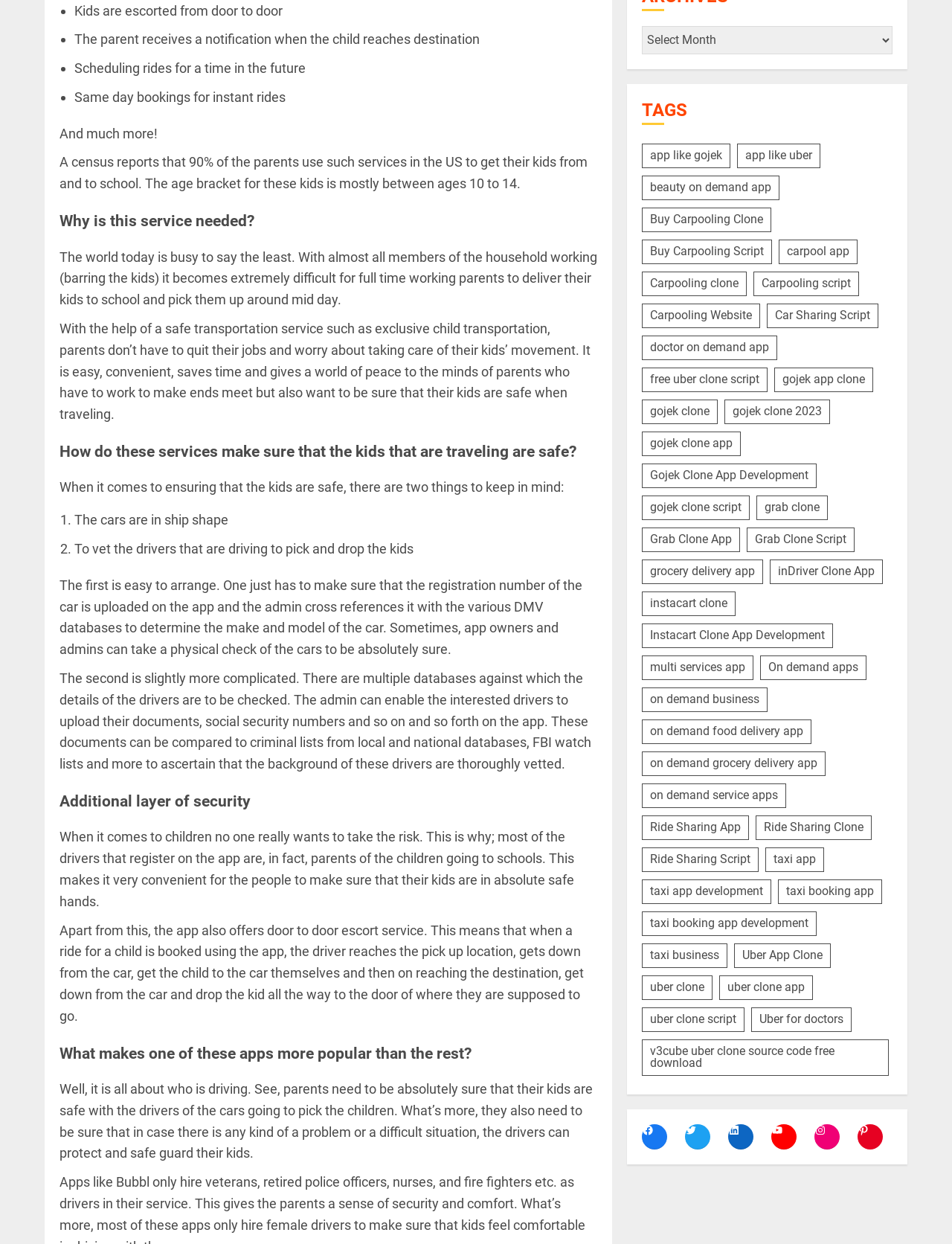Find the bounding box coordinates for the HTML element described in this sentence: "taxi app". Provide the coordinates as four float numbers between 0 and 1, in the format [left, top, right, bottom].

[0.804, 0.681, 0.866, 0.701]